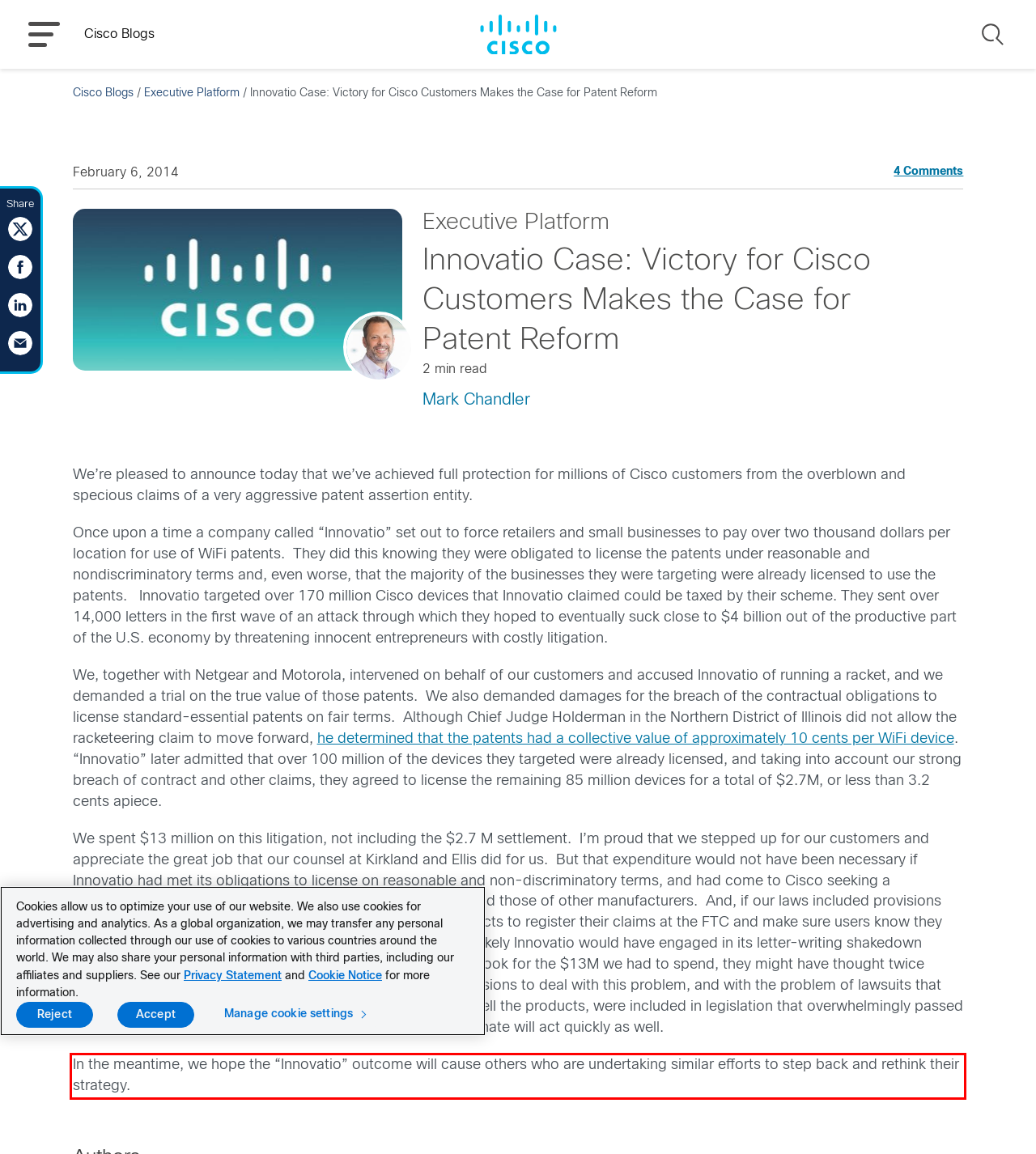Given a webpage screenshot with a red bounding box, perform OCR to read and deliver the text enclosed by the red bounding box.

In the meantime, we hope the “Innovatio” outcome will cause others who are undertaking similar efforts to step back and rethink their strategy.